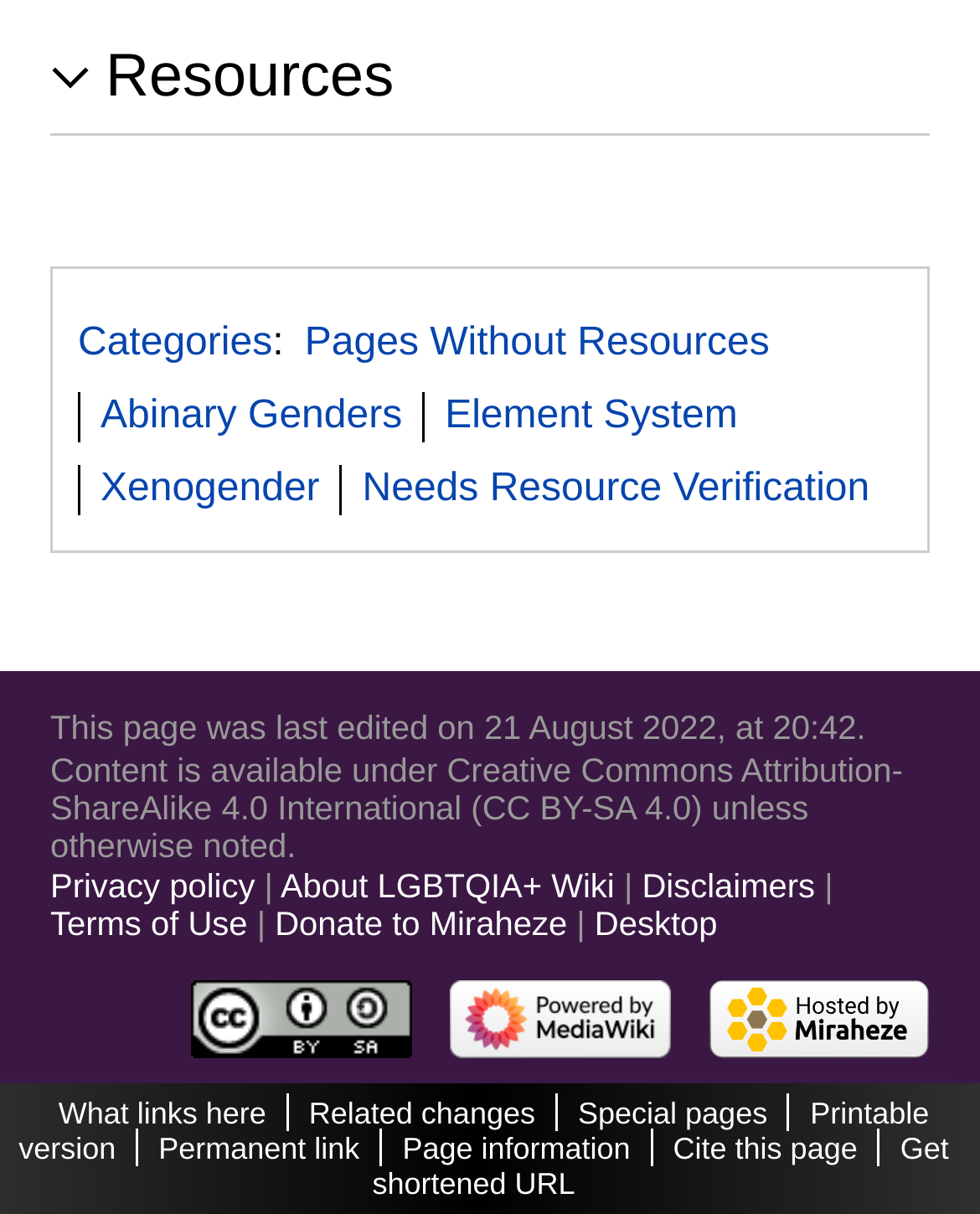Based on the image, give a detailed response to the question: What is the license under which the content is available?

I found this answer by reading the static text at the bottom of the page, which states 'Content is available under Creative Commons Attribution-ShareAlike 4.0 International (CC BY-SA 4.0) unless otherwise noted.' This indicates that the content is available under the CC BY-SA 4.0 license.